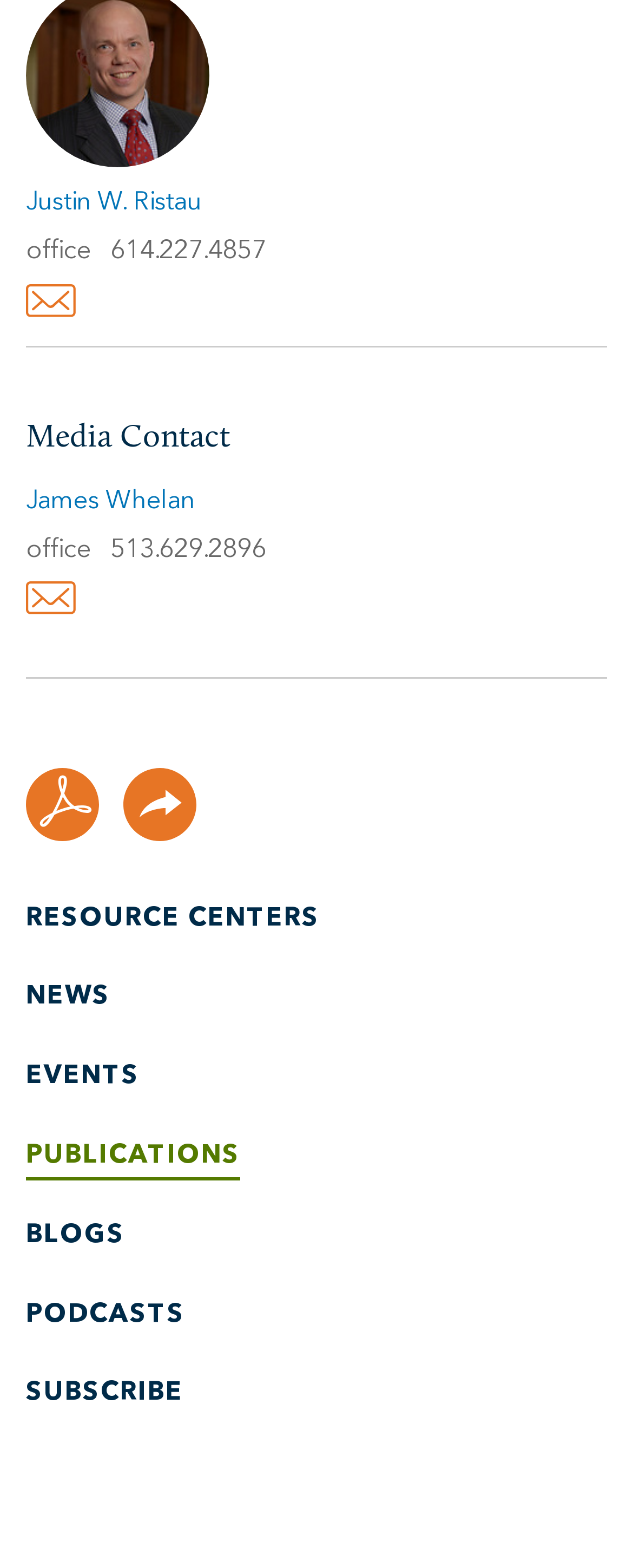Identify the bounding box coordinates of the region that needs to be clicked to carry out this instruction: "Click the PDF link". Provide these coordinates as four float numbers ranging from 0 to 1, i.e., [left, top, right, bottom].

[0.041, 0.489, 0.156, 0.536]